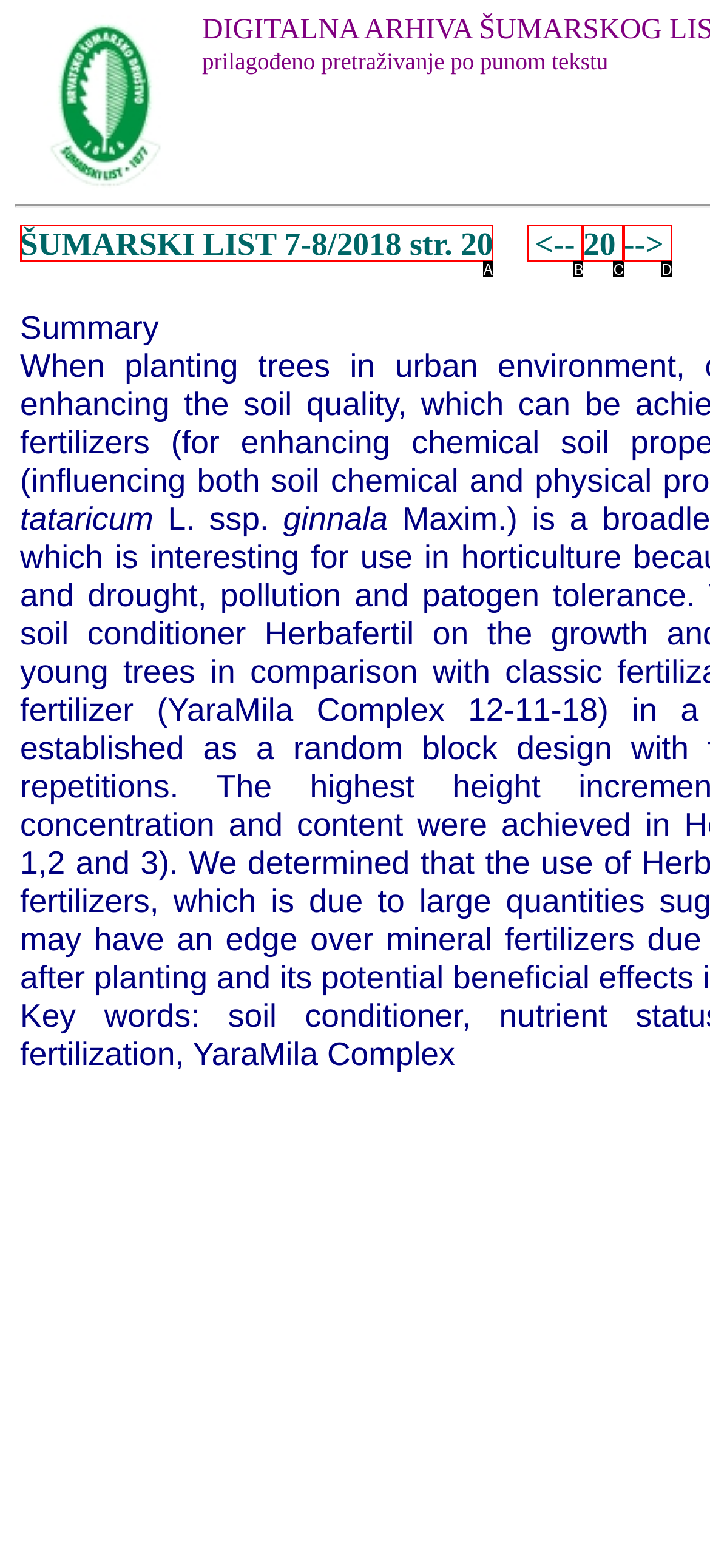Find the UI element described as: <--
Reply with the letter of the appropriate option.

B